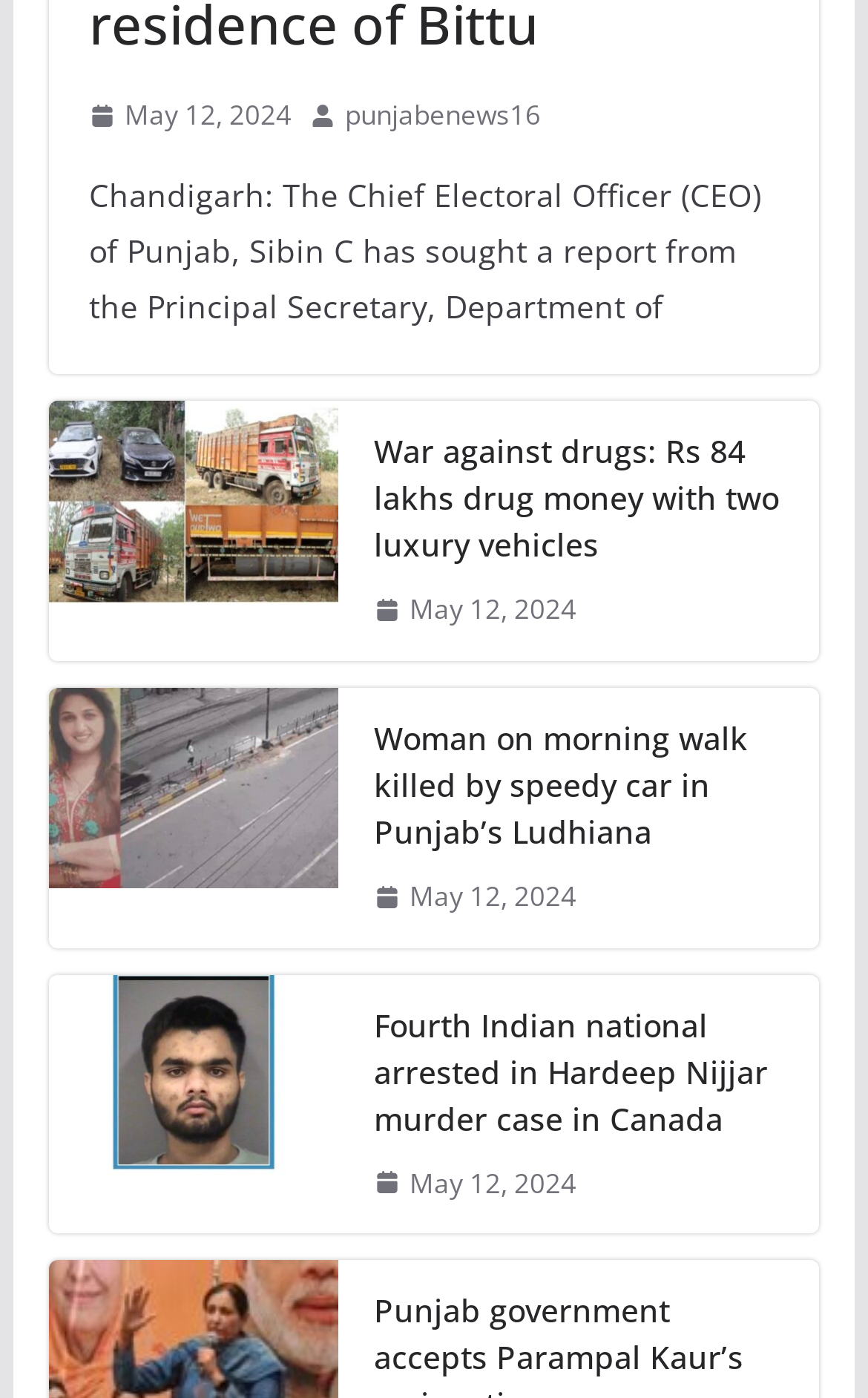Identify the bounding box coordinates of the specific part of the webpage to click to complete this instruction: "Check the publication 'Nat Commun'".

None